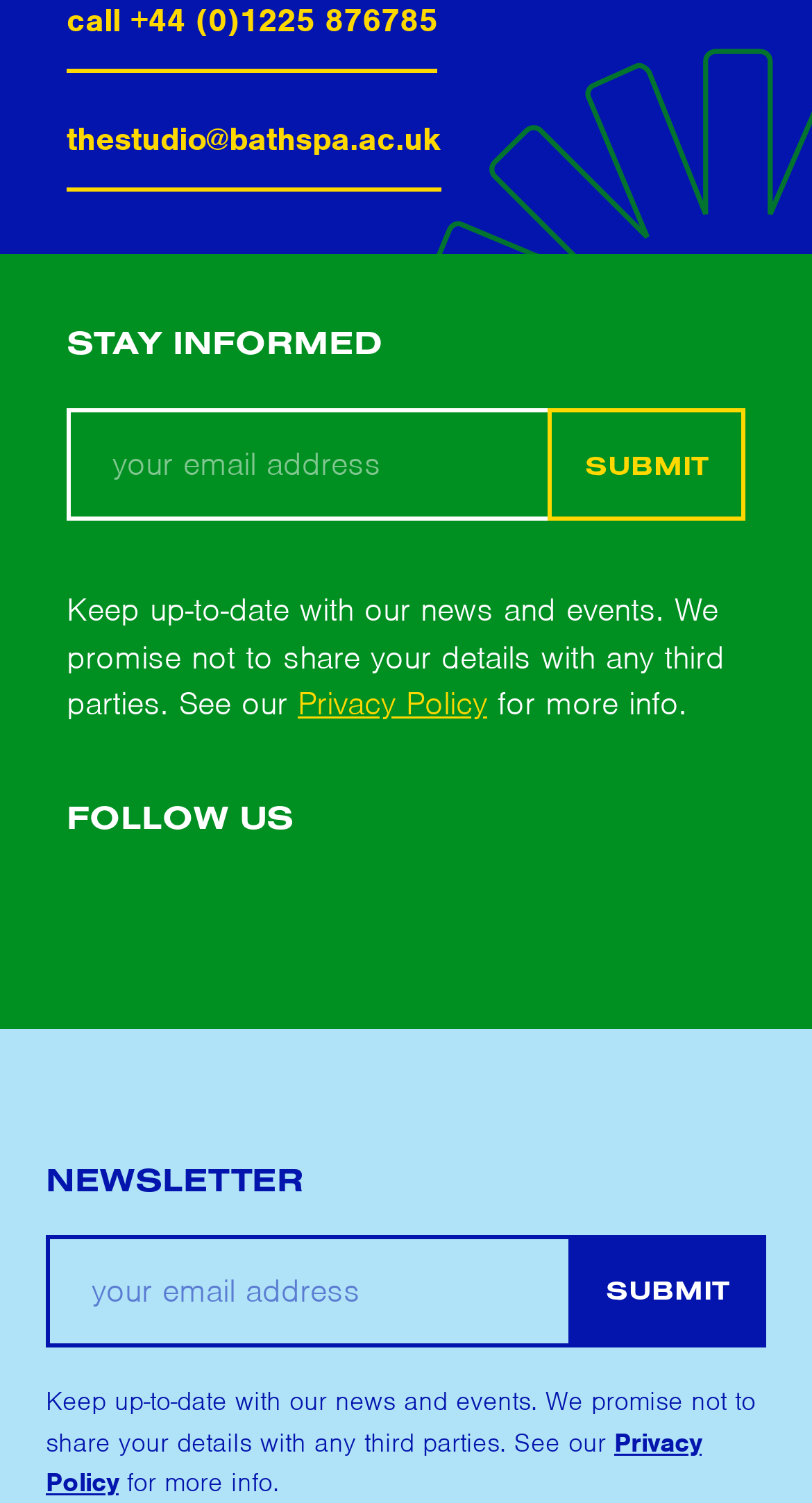From the element description name="input_1" placeholder="your email address", predict the bounding box coordinates of the UI element. The coordinates must be specified in the format (top-left x, top-left y, bottom-right x, bottom-right y) and should be within the 0 to 1 range.

[0.082, 0.272, 0.679, 0.347]